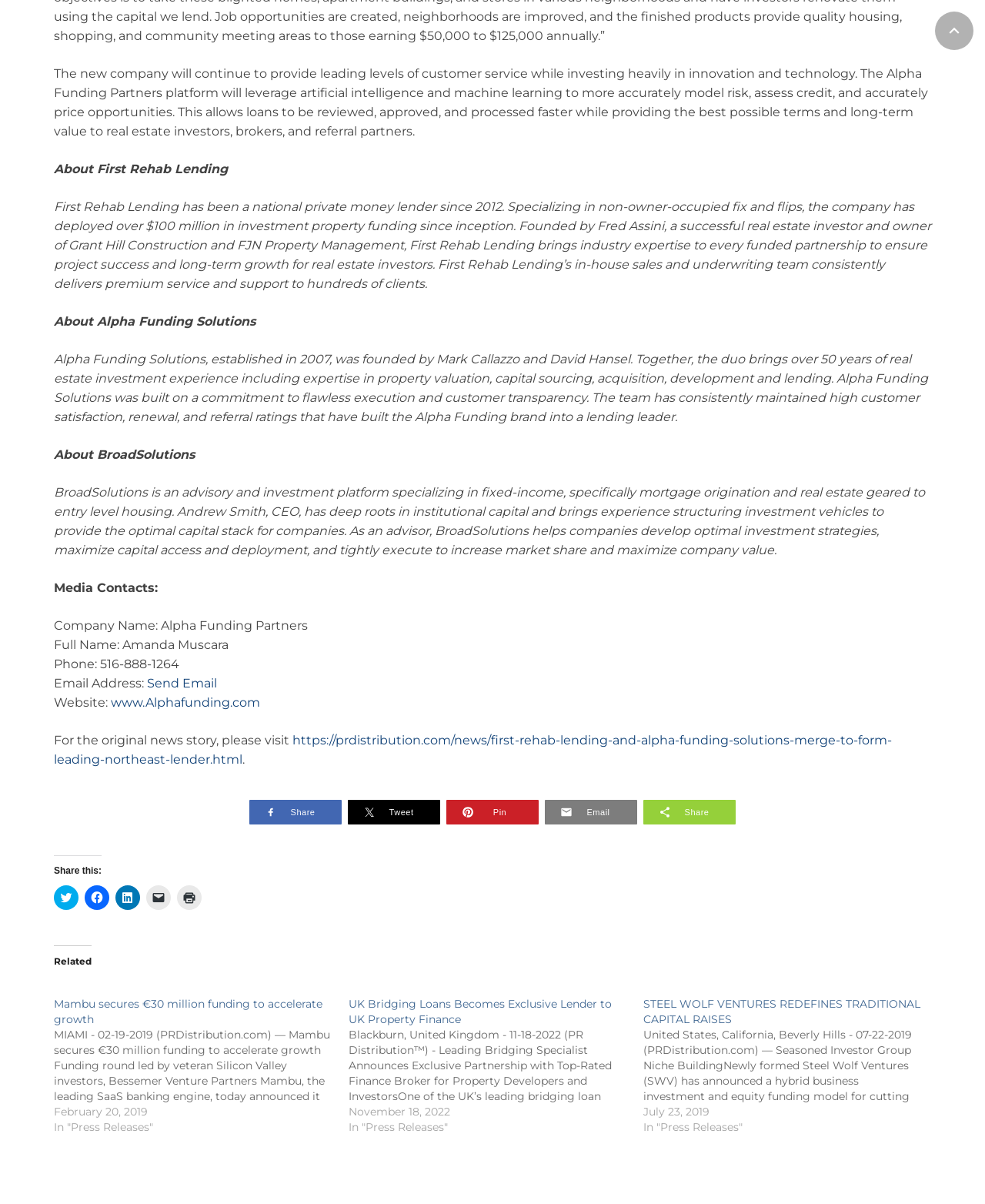What is the website of Alpha Funding Partners?
Look at the image and answer with only one word or phrase.

www.Alphafunding.com